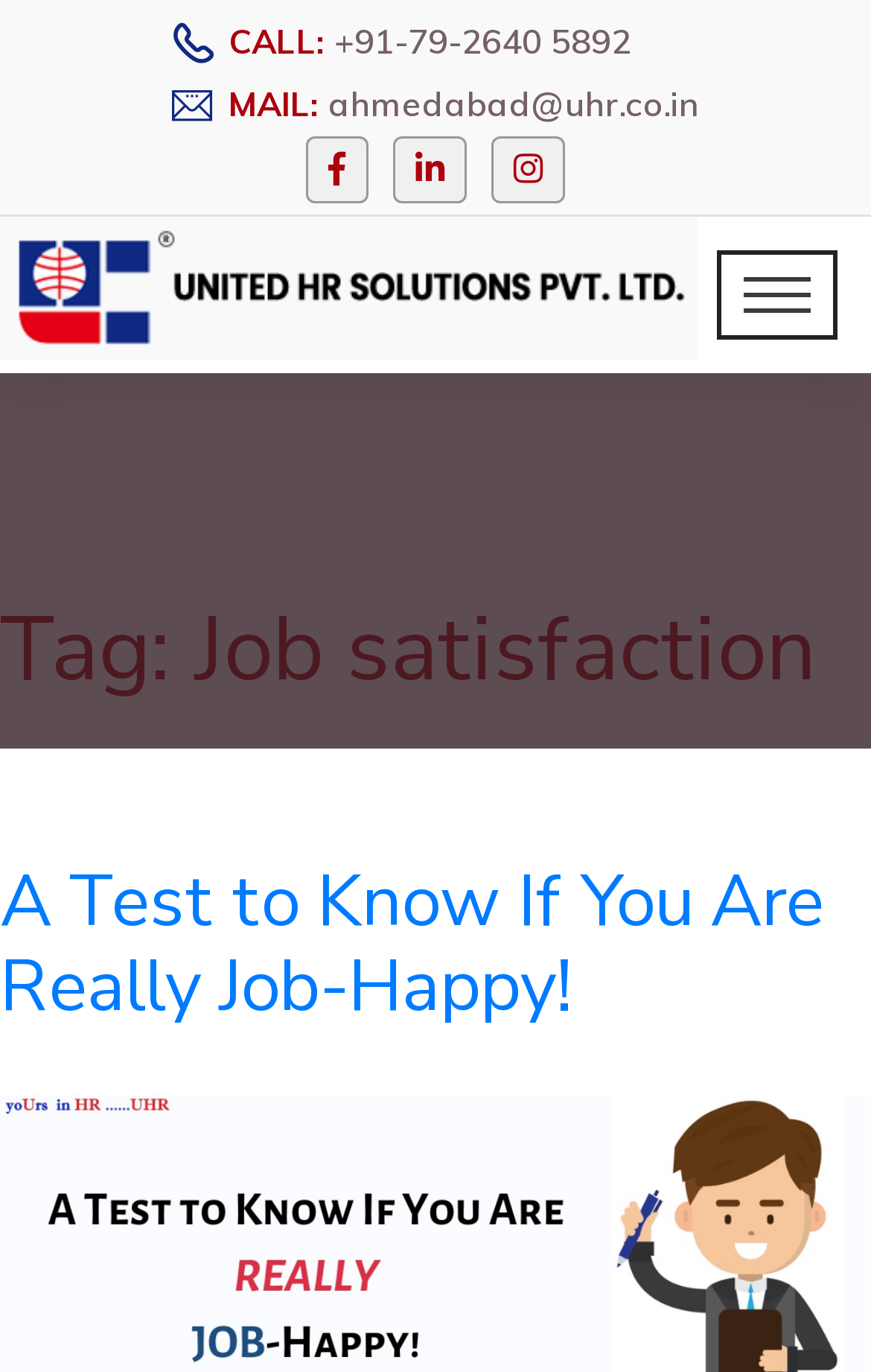Using the webpage screenshot and the element description +91-79-2640 5892, determine the bounding box coordinates. Specify the coordinates in the format (top-left x, top-left y, bottom-right x, bottom-right y) with values ranging from 0 to 1.

[0.383, 0.015, 0.724, 0.046]